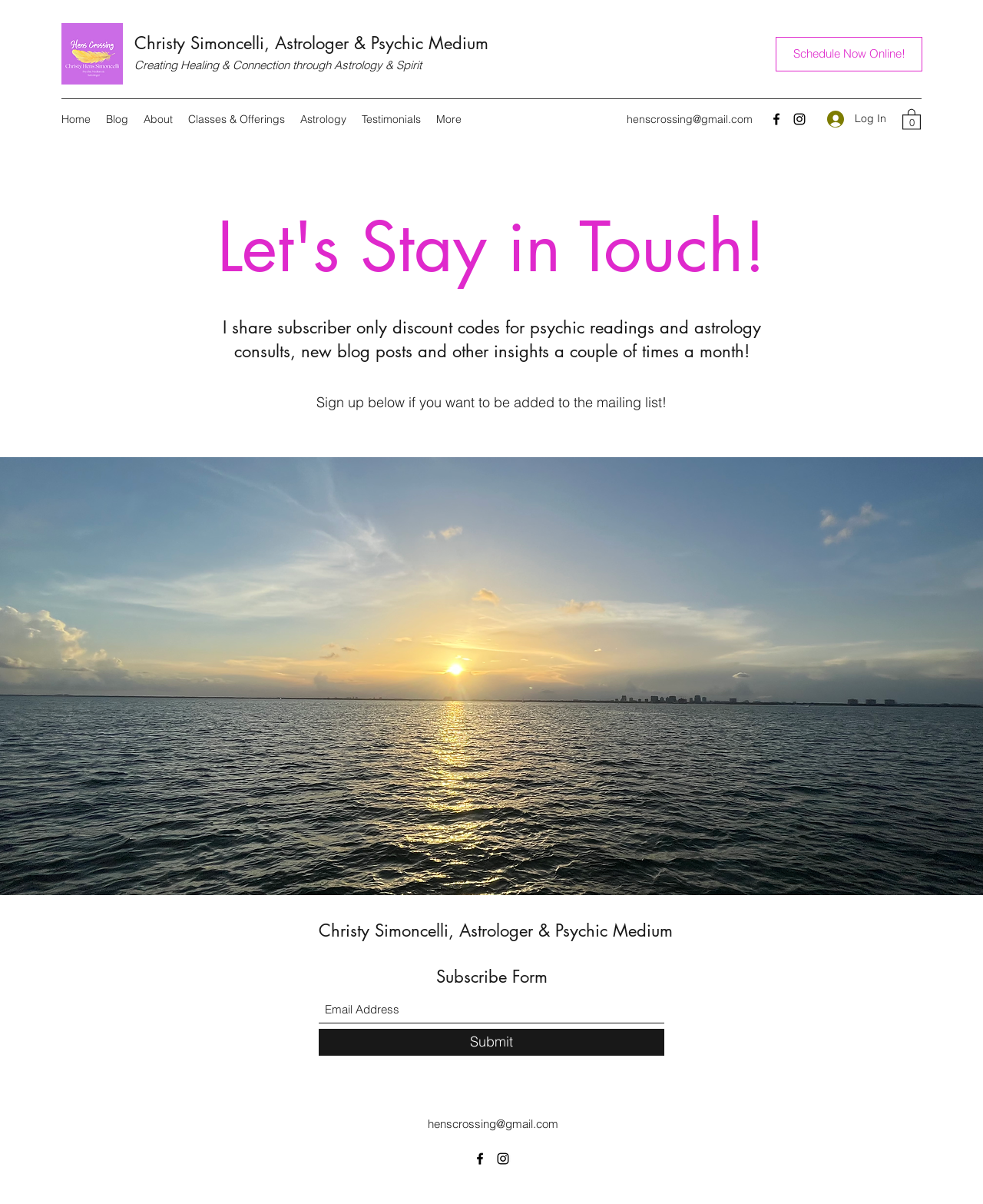Determine the bounding box coordinates of the element's region needed to click to follow the instruction: "Click the Schedule Now Online! link". Provide these coordinates as four float numbers between 0 and 1, formatted as [left, top, right, bottom].

[0.789, 0.031, 0.938, 0.059]